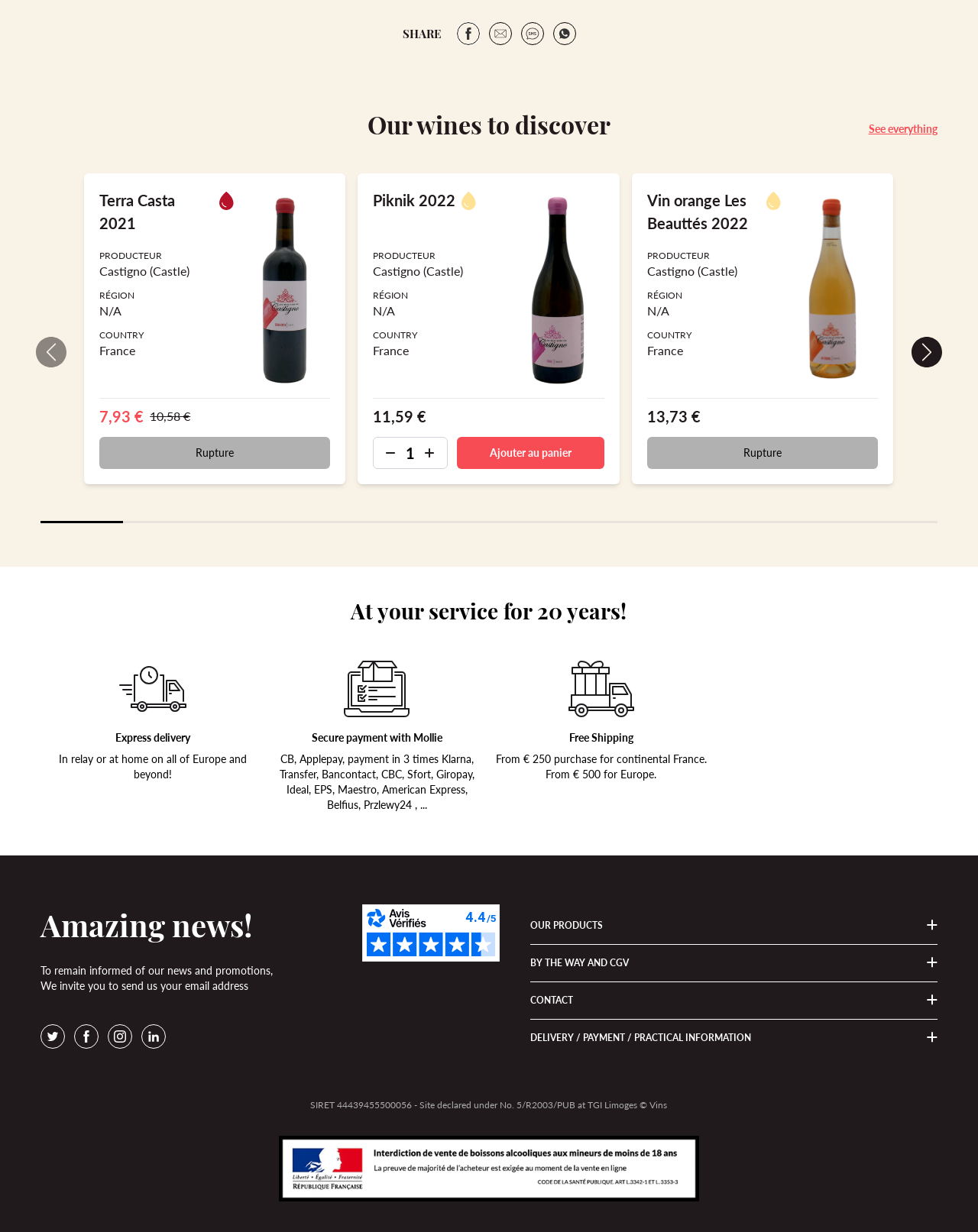Identify the bounding box coordinates for the UI element described as: "name="plus"". The coordinates should be provided as four floats between 0 and 1: [left, top, right, bottom].

[0.432, 0.361, 0.448, 0.374]